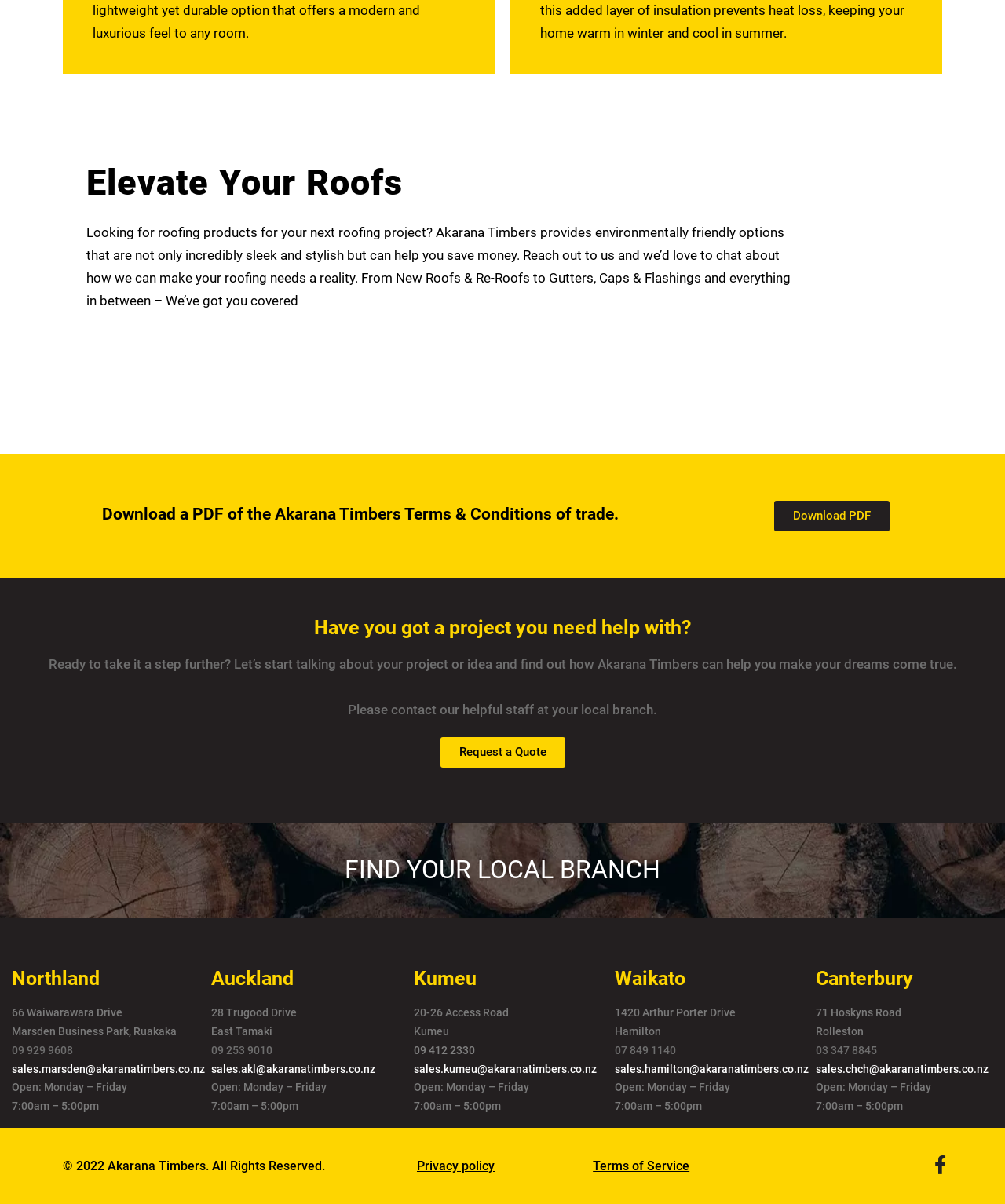What is the name of the company providing roofing products?
By examining the image, provide a one-word or phrase answer.

Akarana Timbers